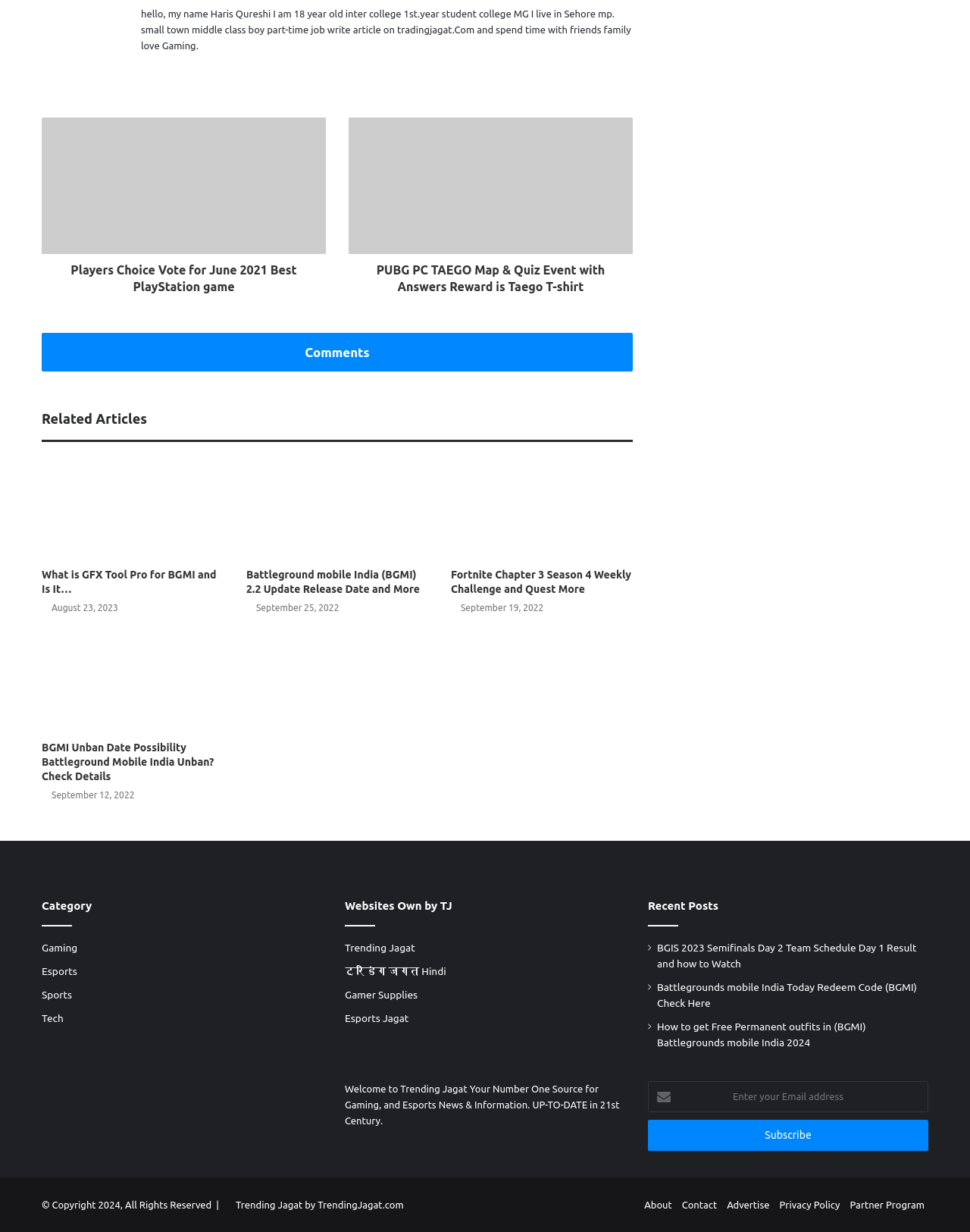Please provide a comprehensive response to the question based on the details in the image: What is the name of the author?

The author's name is mentioned in the introductory text at the top of the webpage, which says 'hello, my name Haris Qureshi...'